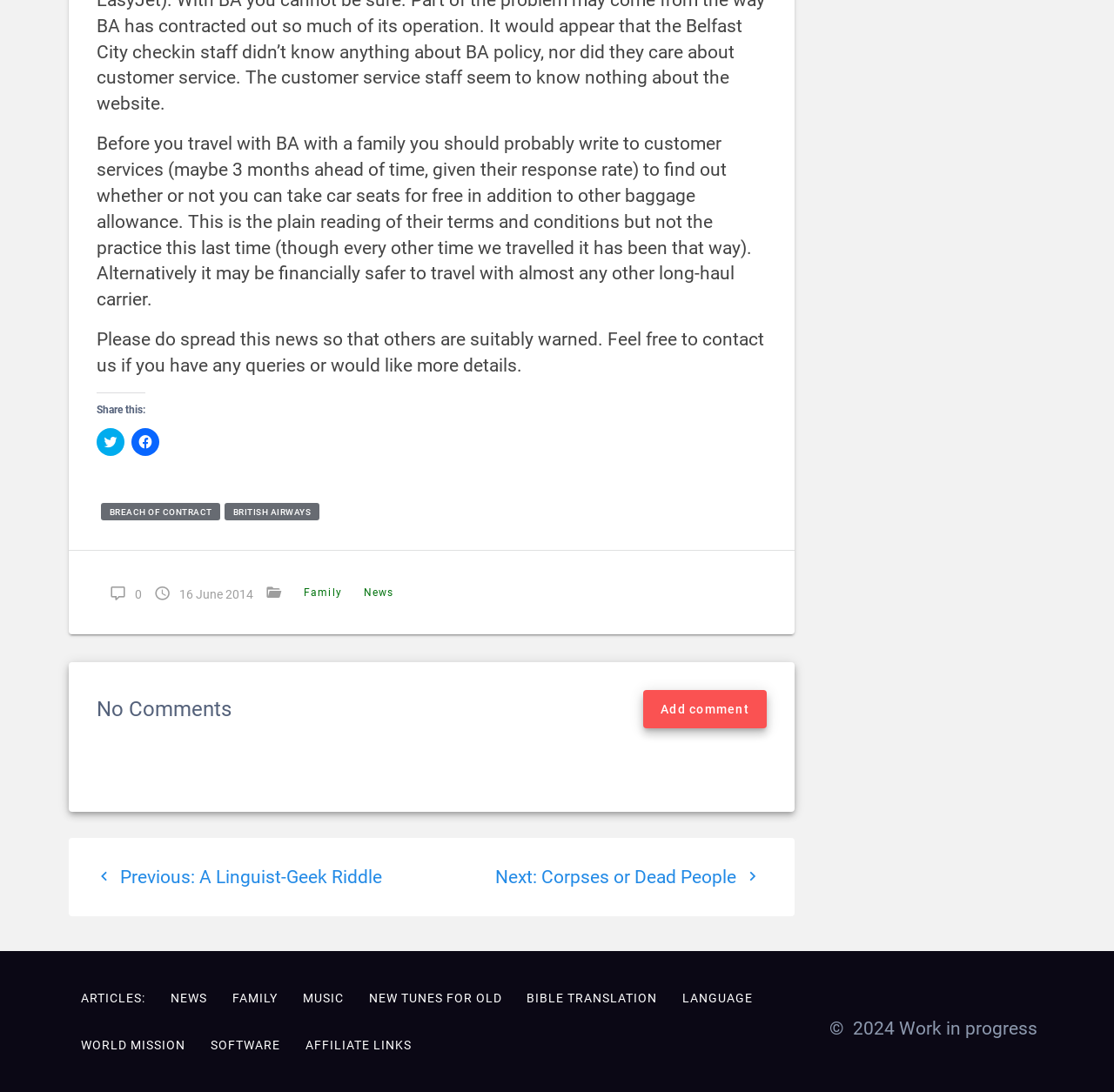Please specify the bounding box coordinates for the clickable region that will help you carry out the instruction: "Contact us".

[0.091, 0.46, 0.198, 0.477]